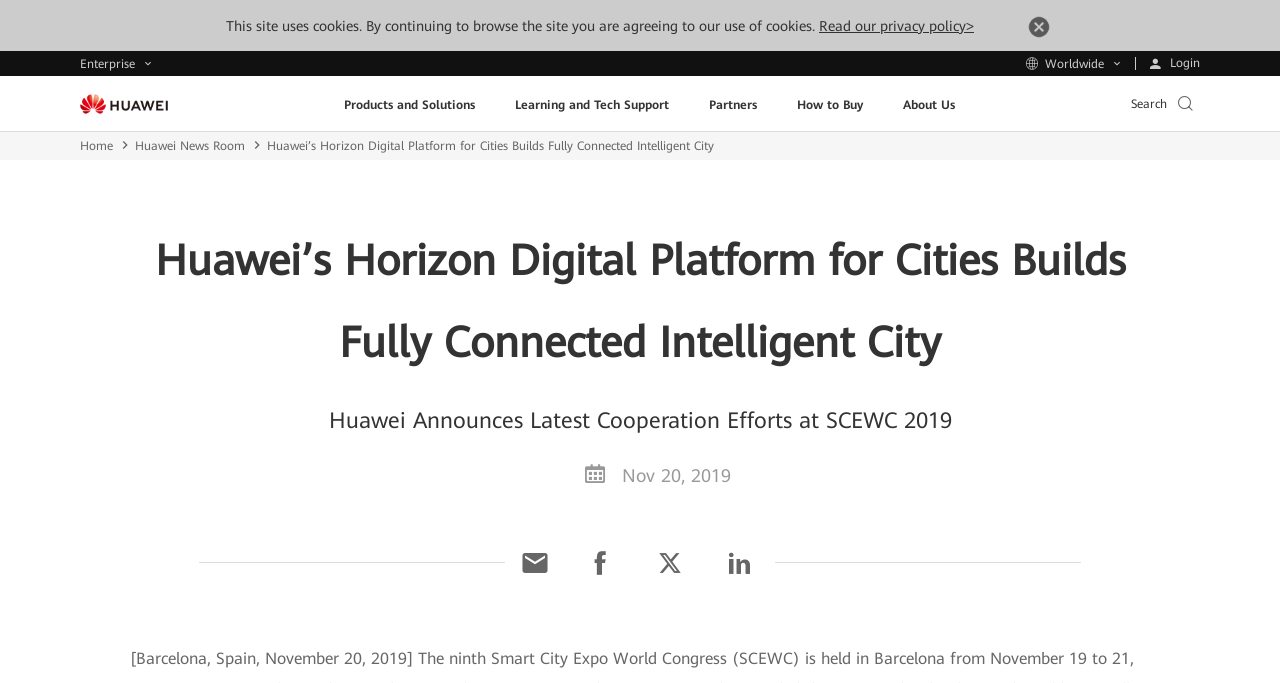Carefully observe the image and respond to the question with a detailed answer:
What is the name of the platform mentioned?

The name of the platform is mentioned in the root element 'Horizon Digital Platform for Cities | Huawei Enterprise', which suggests that the webpage is related to this platform.